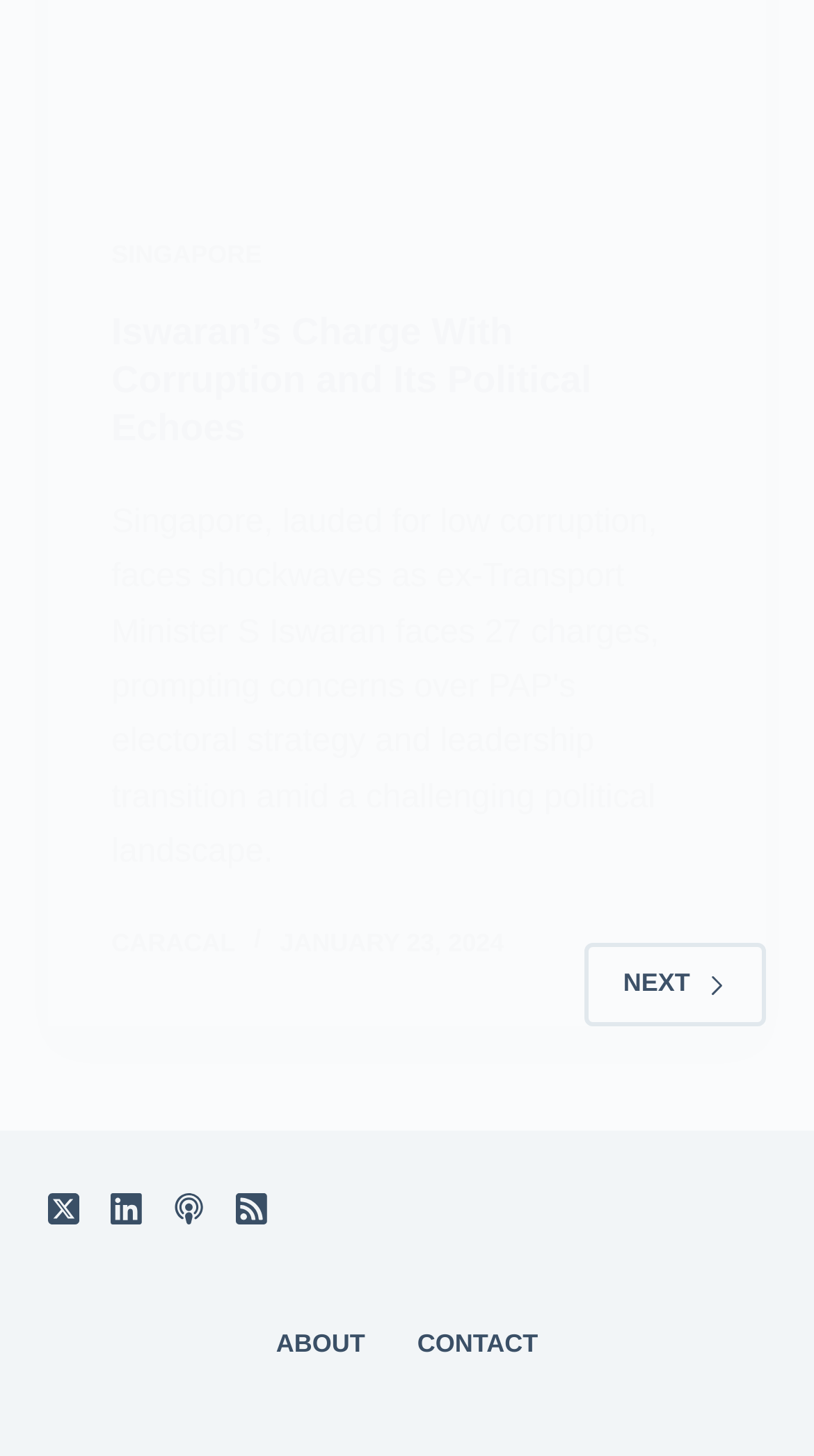Please identify the bounding box coordinates of the element that needs to be clicked to execute the following command: "Click on the link to read about Iswaran’s Charge With Corruption and Its Political Echoes". Provide the bounding box using four float numbers between 0 and 1, formatted as [left, top, right, bottom].

[0.137, 0.212, 0.863, 0.312]